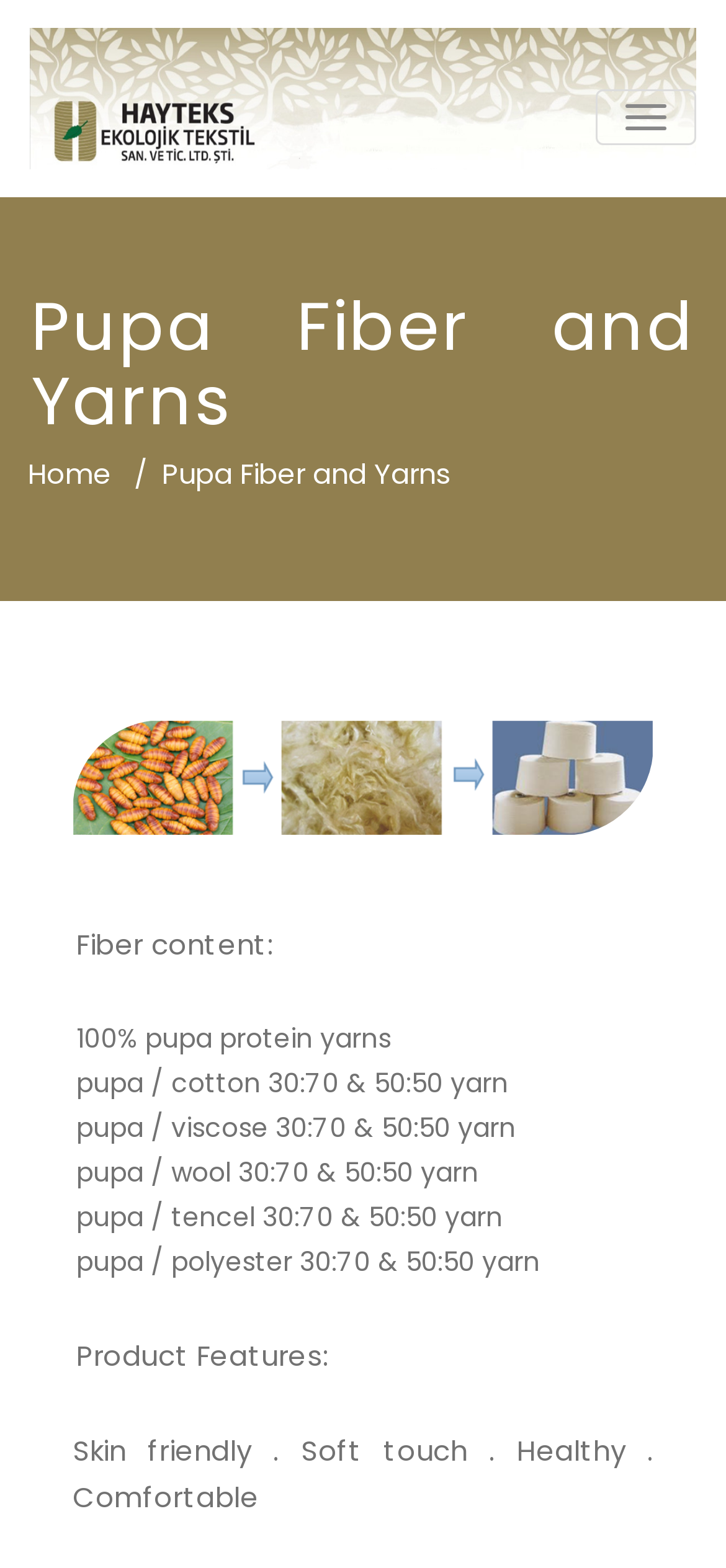Bounding box coordinates must be specified in the format (top-left x, top-left y, bottom-right x, bottom-right y). All values should be floating point numbers between 0 and 1. What are the bounding box coordinates of the UI element described as: Menüyü aç/kapa

[0.821, 0.057, 0.959, 0.093]